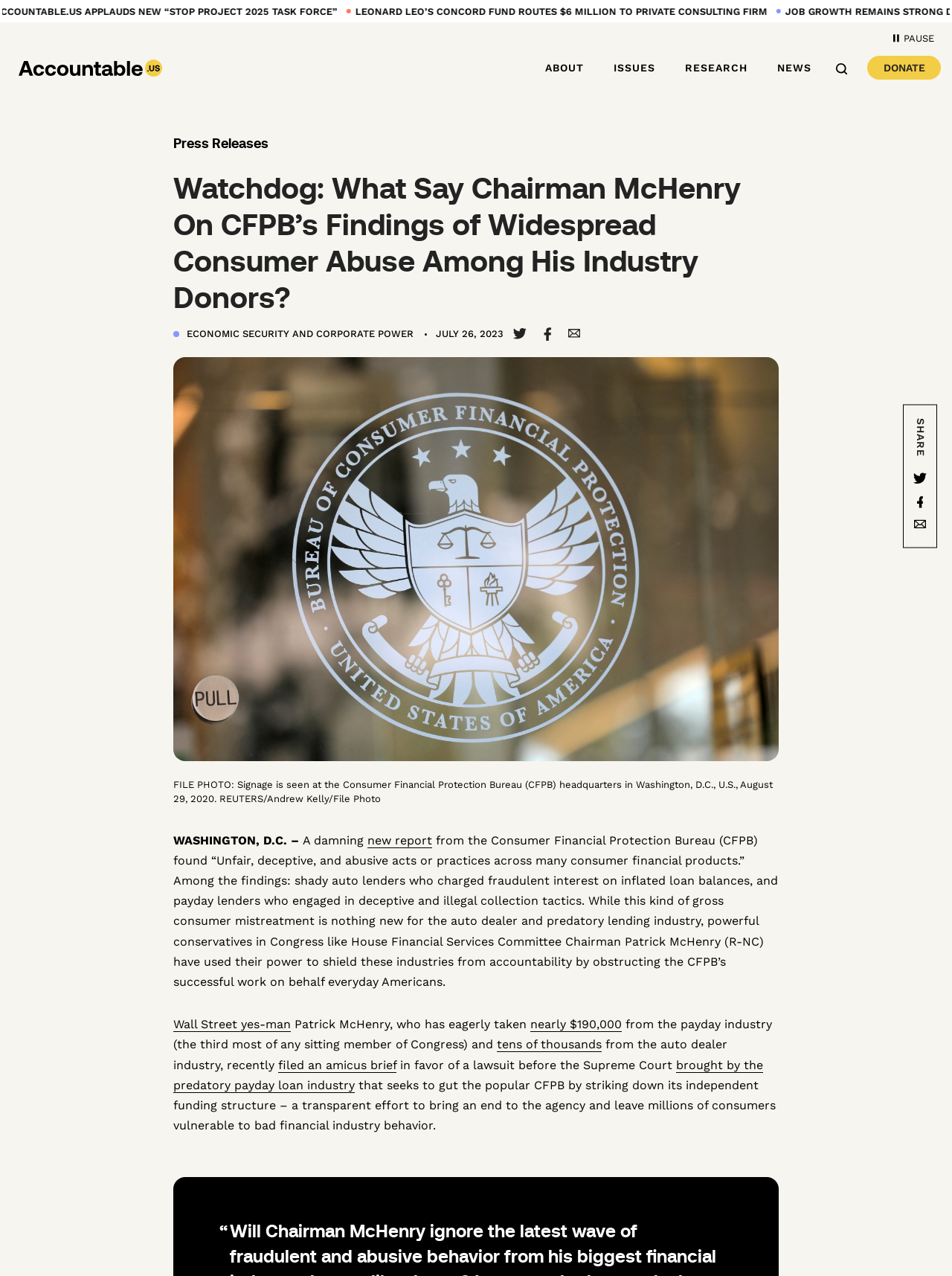Locate the UI element described by DonateOpens in a new window and provide its bounding box coordinates. Use the format (top-left x, top-left y, bottom-right x, bottom-right y) with all values as floating point numbers between 0 and 1.

[0.911, 0.044, 0.988, 0.062]